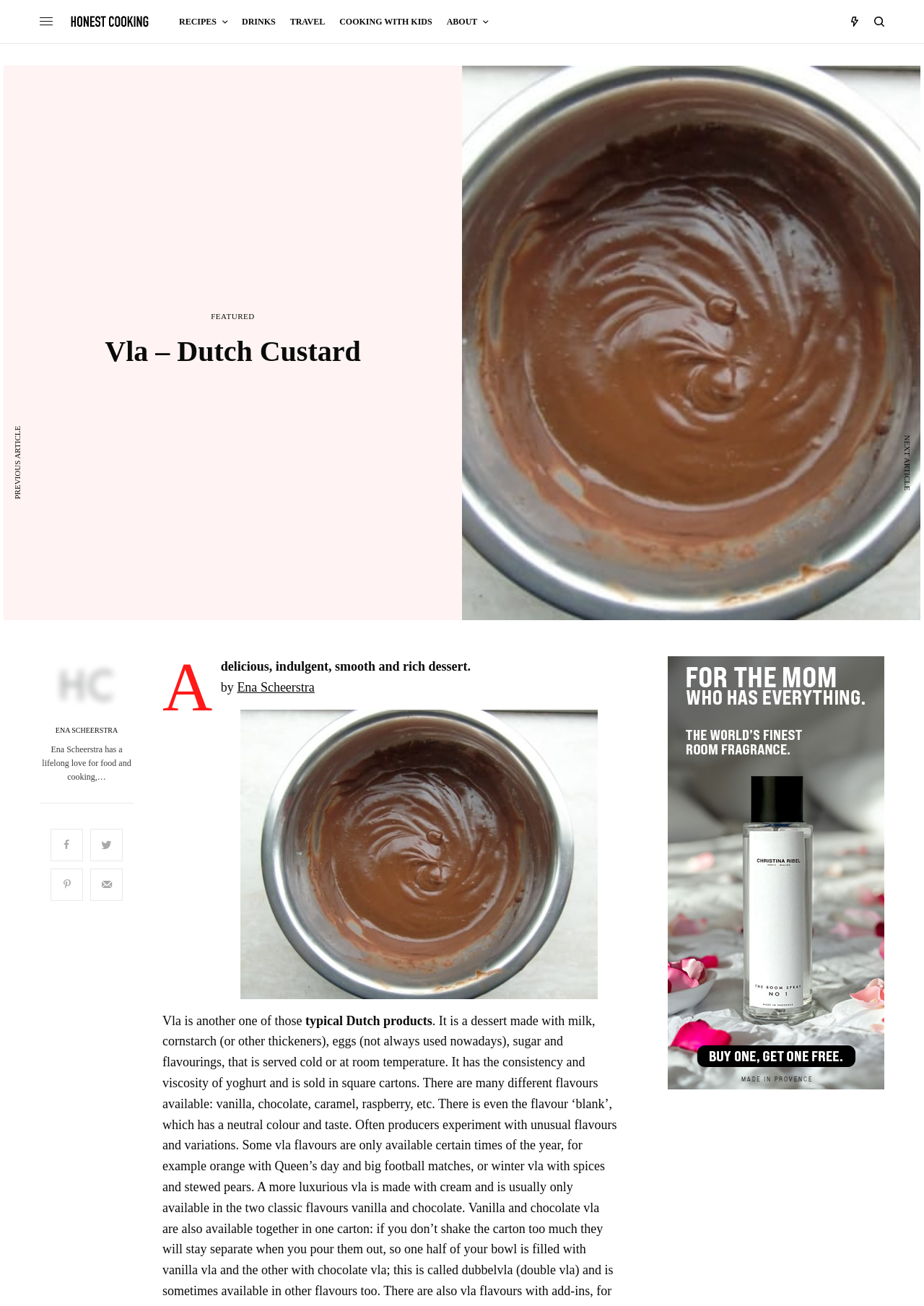What is the name of the image above the article?
Refer to the image and provide a concise answer in one word or phrase.

Chocolate Vla